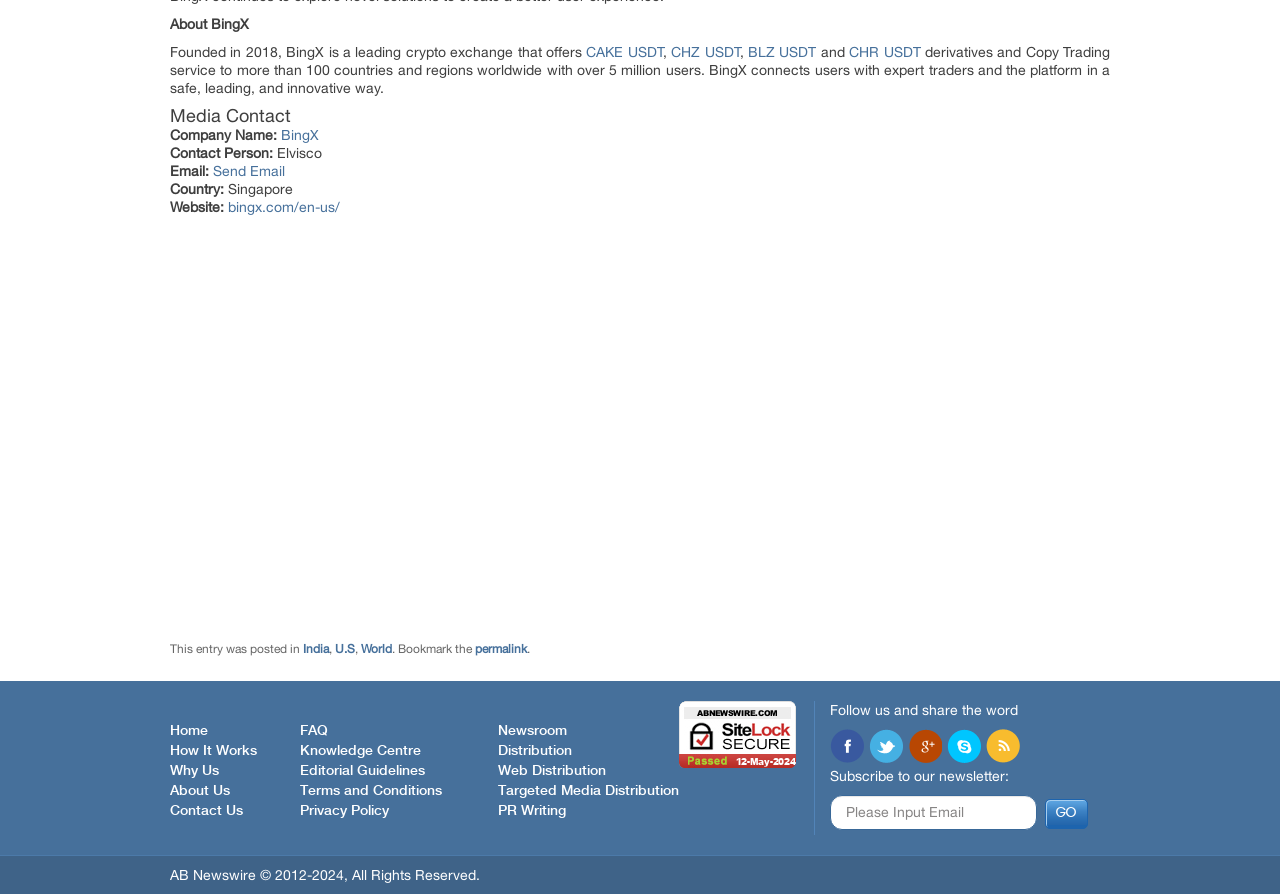Please determine the bounding box coordinates for the element with the description: "Targeted Media Distribution".

[0.389, 0.877, 0.53, 0.893]